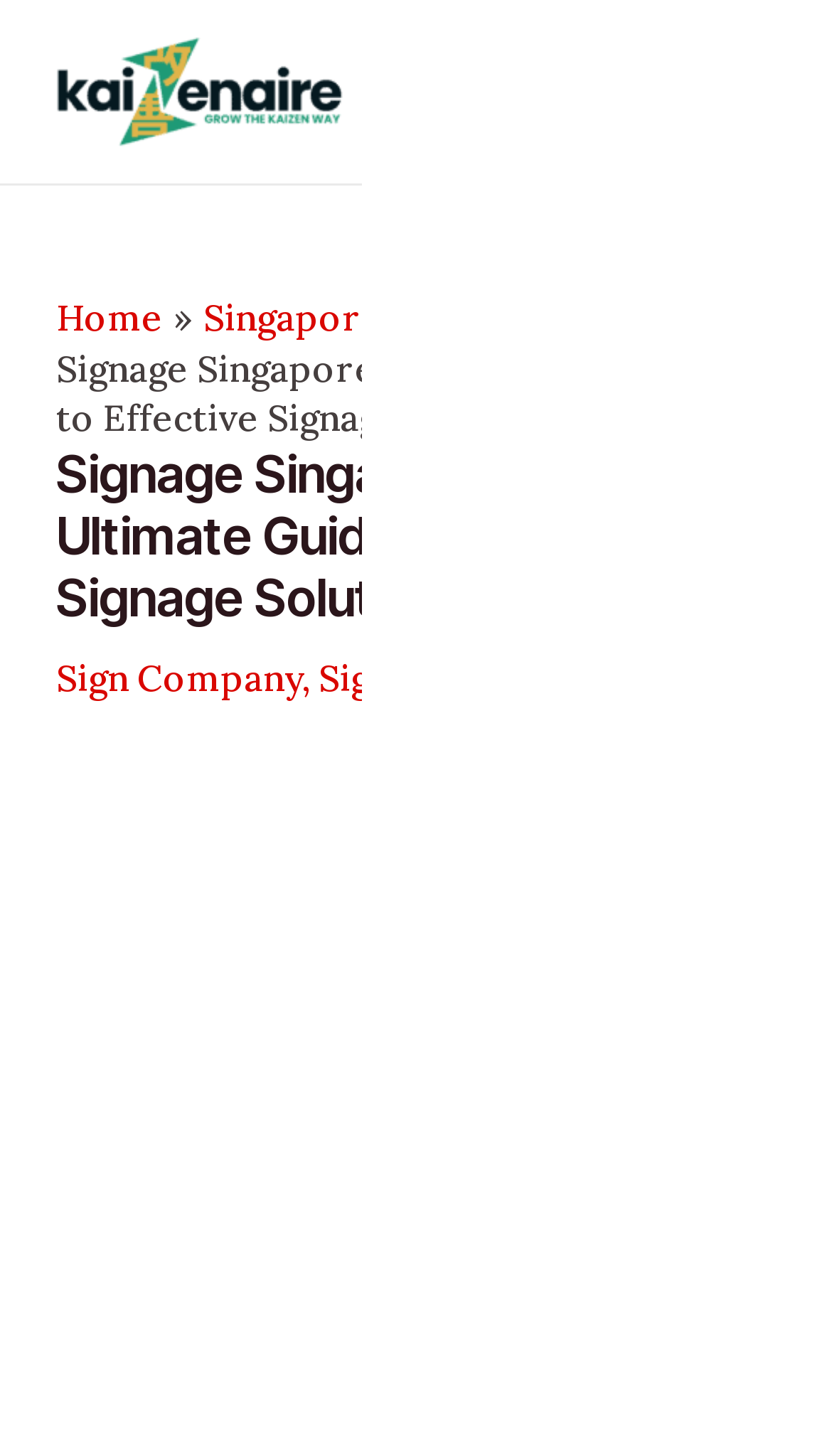What is the name of the website?
Please give a detailed and elaborate answer to the question.

The logo at the top left corner of the webpage has the text 'Kaizenaire.com' which indicates the name of the website.